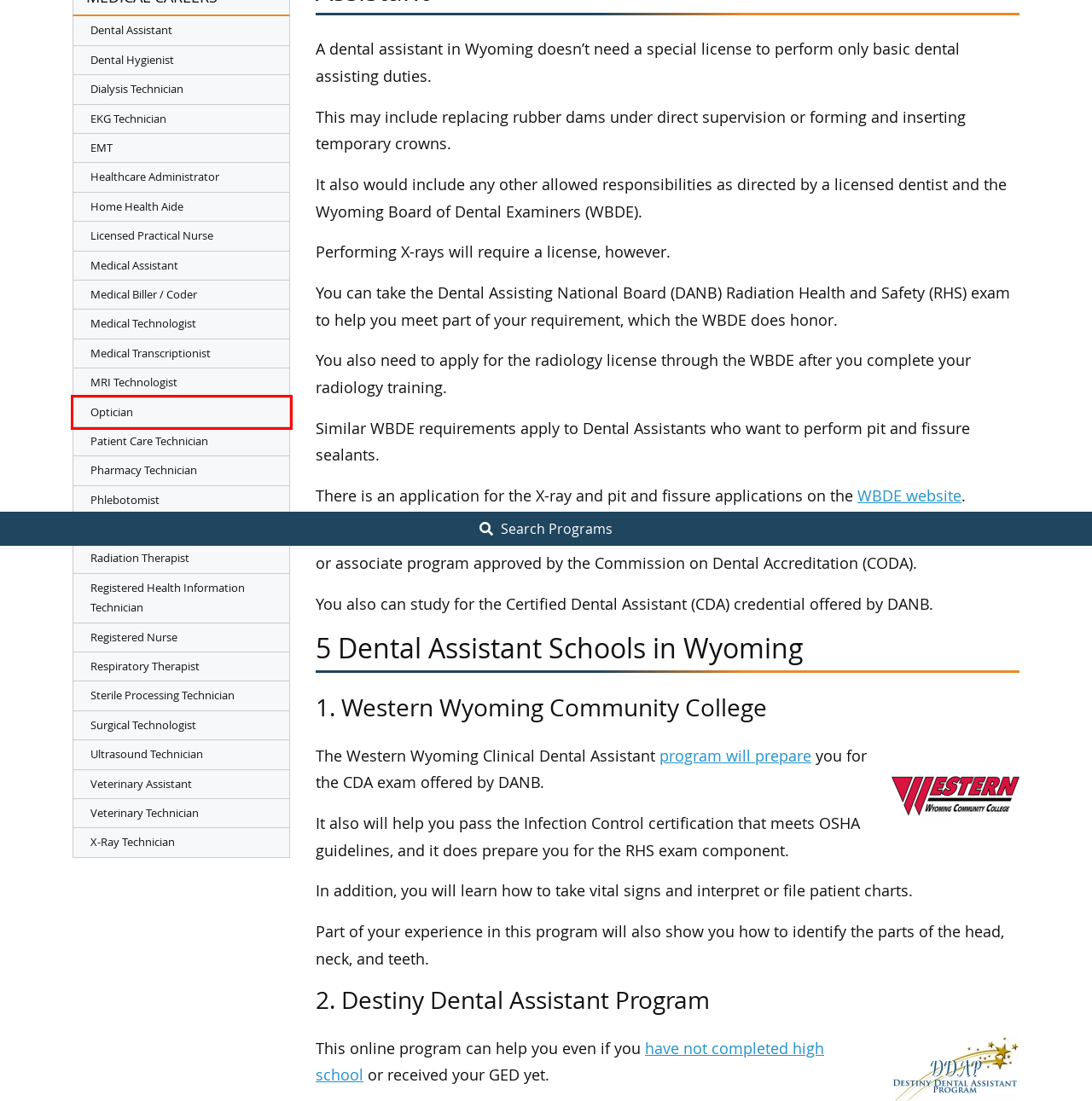You are given a screenshot of a webpage with a red rectangle bounding box around an element. Choose the best webpage description that matches the page after clicking the element in the bounding box. Here are the candidates:
A. How to Become a Medical Transcriptionist - Salary, Training, Schools, Job Description
B. How to Become a Dental Hygienist - Salary, Training, Schools, Job Description
C. How to Become an Optician
D. How to Become a Pharmacy Technician - Salary, Training, Schools, Job Description
E. How to Become a Patient Care Technician - Salary, Training, Schools, Job Description
F. How To Become A Dialysis Technician - Salary, Training, Schools, Job Description
G. How to Become a Registered Nurse (RN)
H. How to Become a Respiratory Therapist - Salary, Training, Schools, Job Description

C